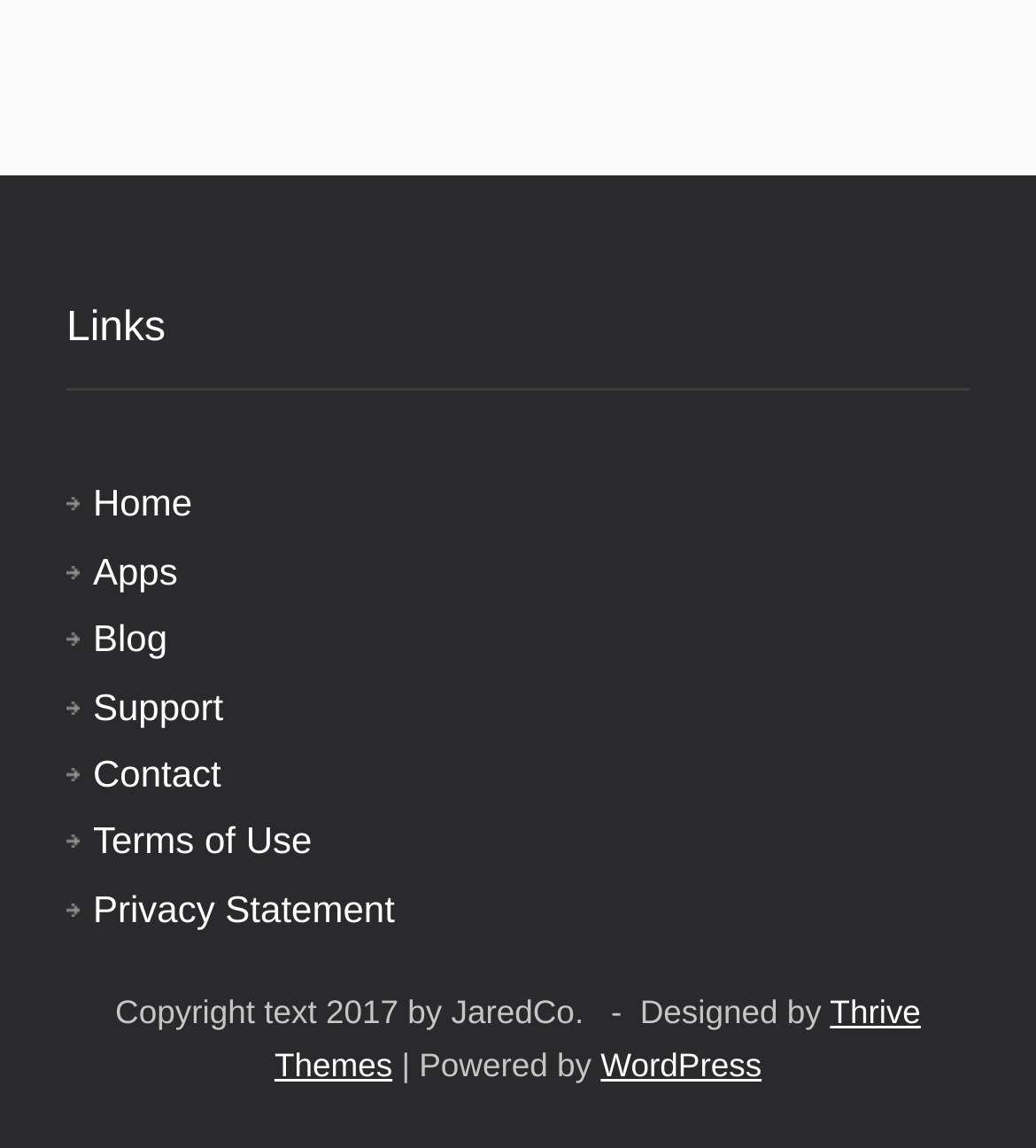Identify the bounding box coordinates for the element you need to click to achieve the following task: "contact us". The coordinates must be four float values ranging from 0 to 1, formatted as [left, top, right, bottom].

[0.09, 0.655, 0.213, 0.692]